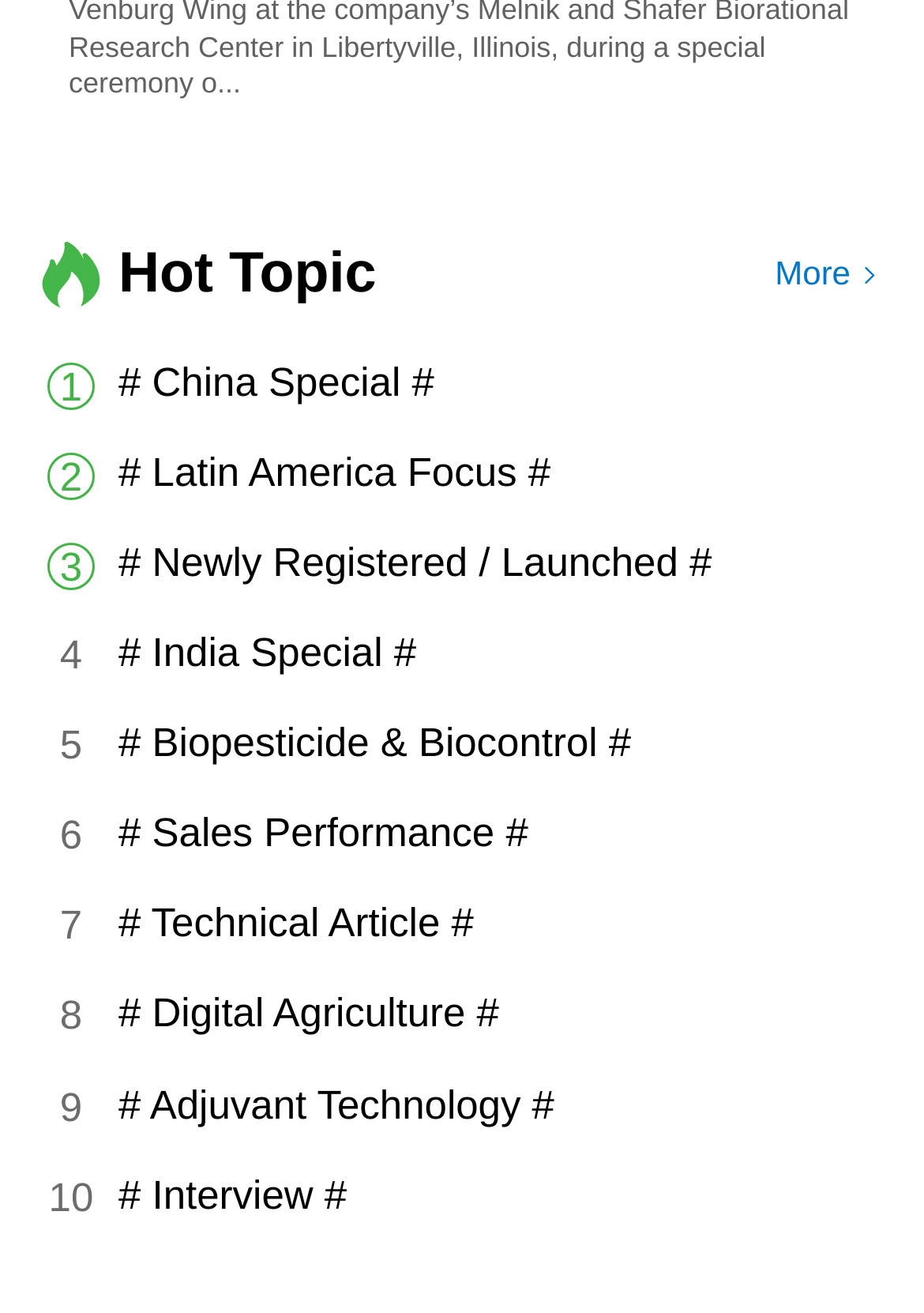Please specify the coordinates of the bounding box for the element that should be clicked to carry out this instruction: "Go to the home page". The coordinates must be four float numbers between 0 and 1, formatted as [left, top, right, bottom].

None